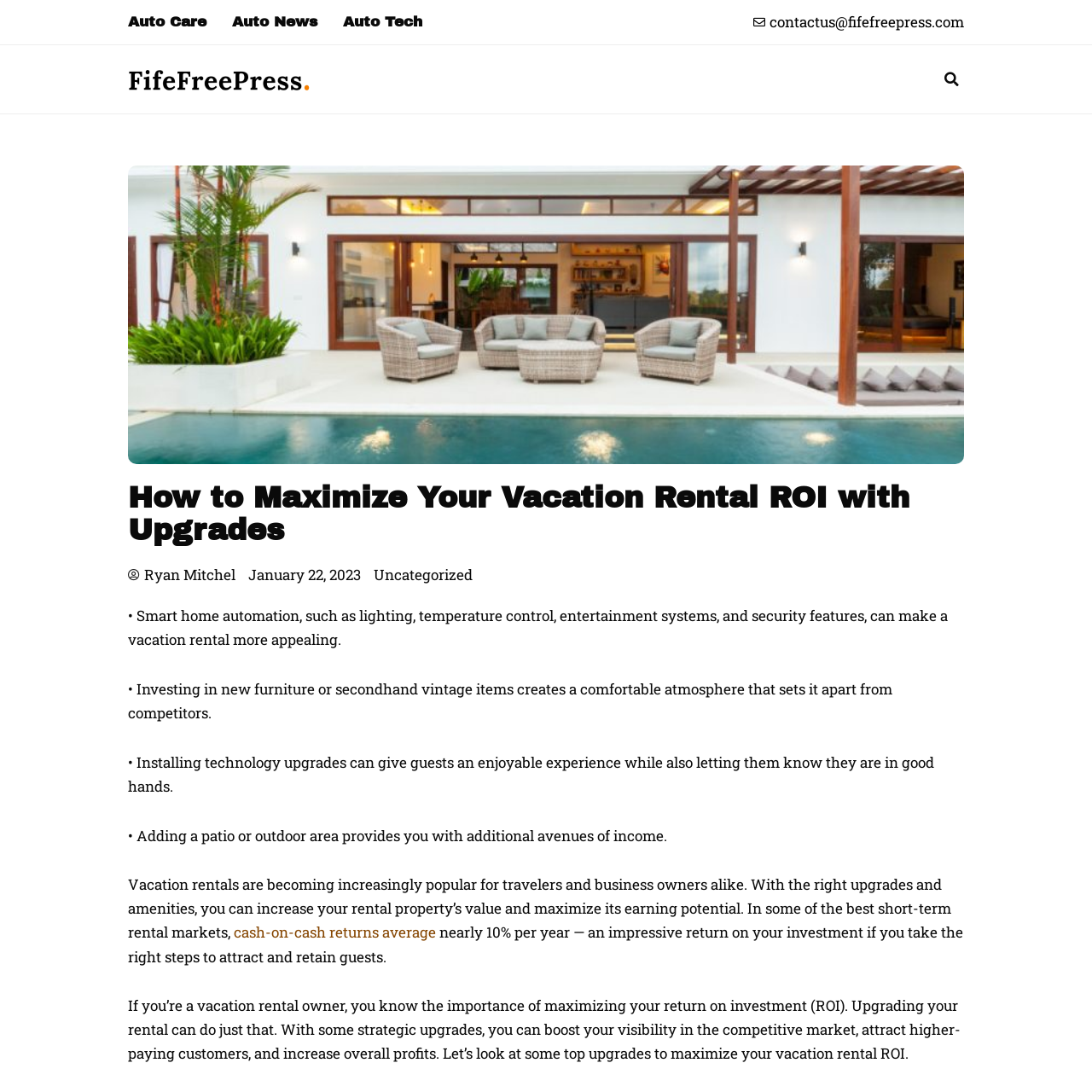Give a detailed explanation of the elements present on the webpage.

This webpage is about upgrading vacation rentals to maximize income. At the top, there are three links: "Auto Care", "Auto News", and "Auto Tech", aligned horizontally. Below them, there is a "fifefreepress logo" image with a link, and a search bar with a "Search" button. 

On the left side, there is a large image of "a nice patio", which takes up most of the vertical space. Above the image, there is a heading "How to Maximize Your Vacation Rental ROI with Upgrades". Below the heading, there are the author's name "Ryan Mitchel" and the date "January 22, 2023". 

To the right of the image, there are five paragraphs of text. The first paragraph discusses smart home automation, the second talks about investing in new furniture, the third mentions technology upgrades, the fourth discusses adding a patio or outdoor area, and the fifth explains the importance of maximizing return on investment (ROI) for vacation rental owners. 

There are also a few links and a mention of "cash-on-cash returns average" nearly 10% per year. At the very bottom, there is a concluding paragraph about upgrading vacation rentals to boost visibility, attract higher-paying customers, and increase profits.